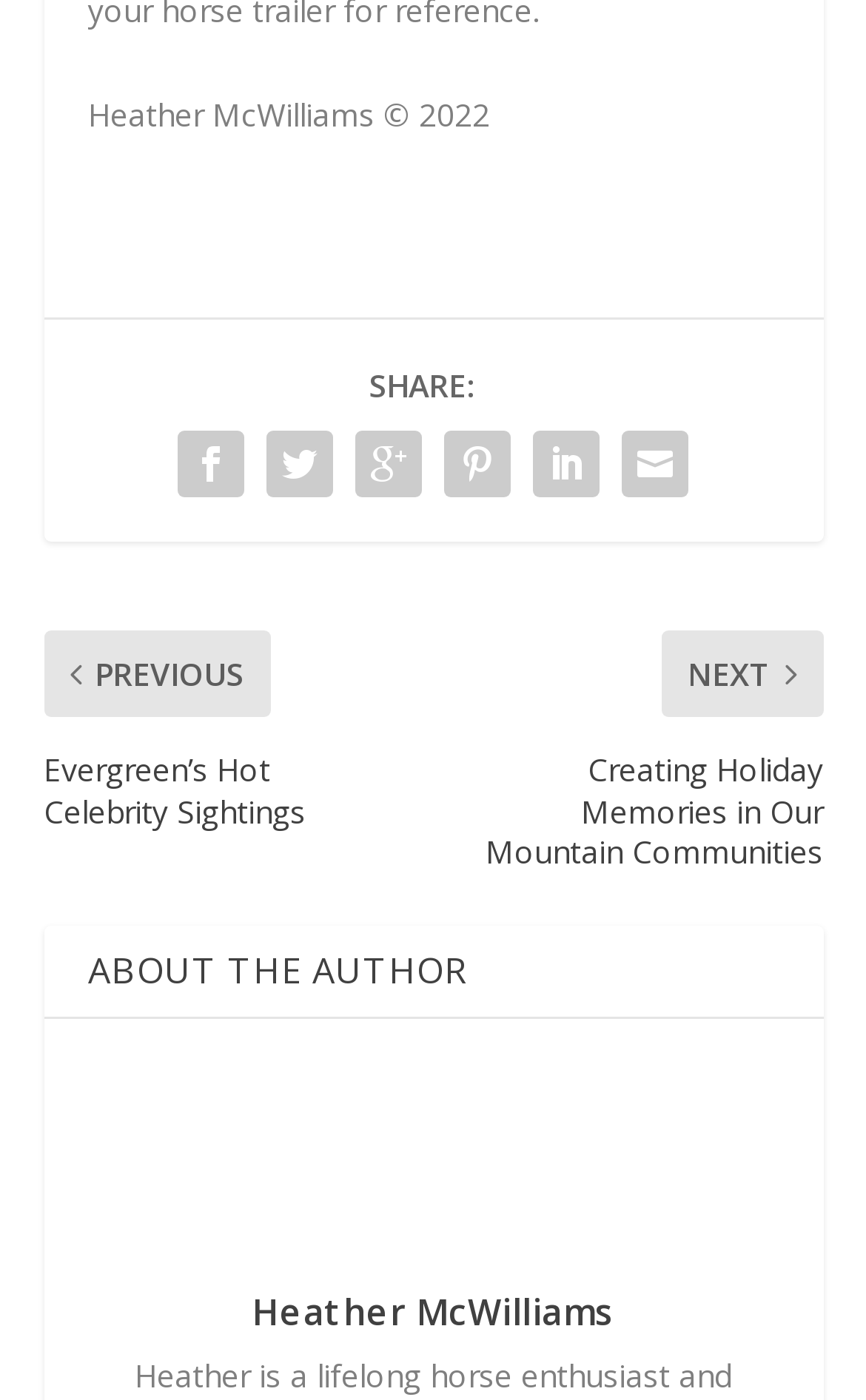Please examine the image and provide a detailed answer to the question: How many social media links are there?

There are six social media links represented by icons '', '', '', '', '', and ''.